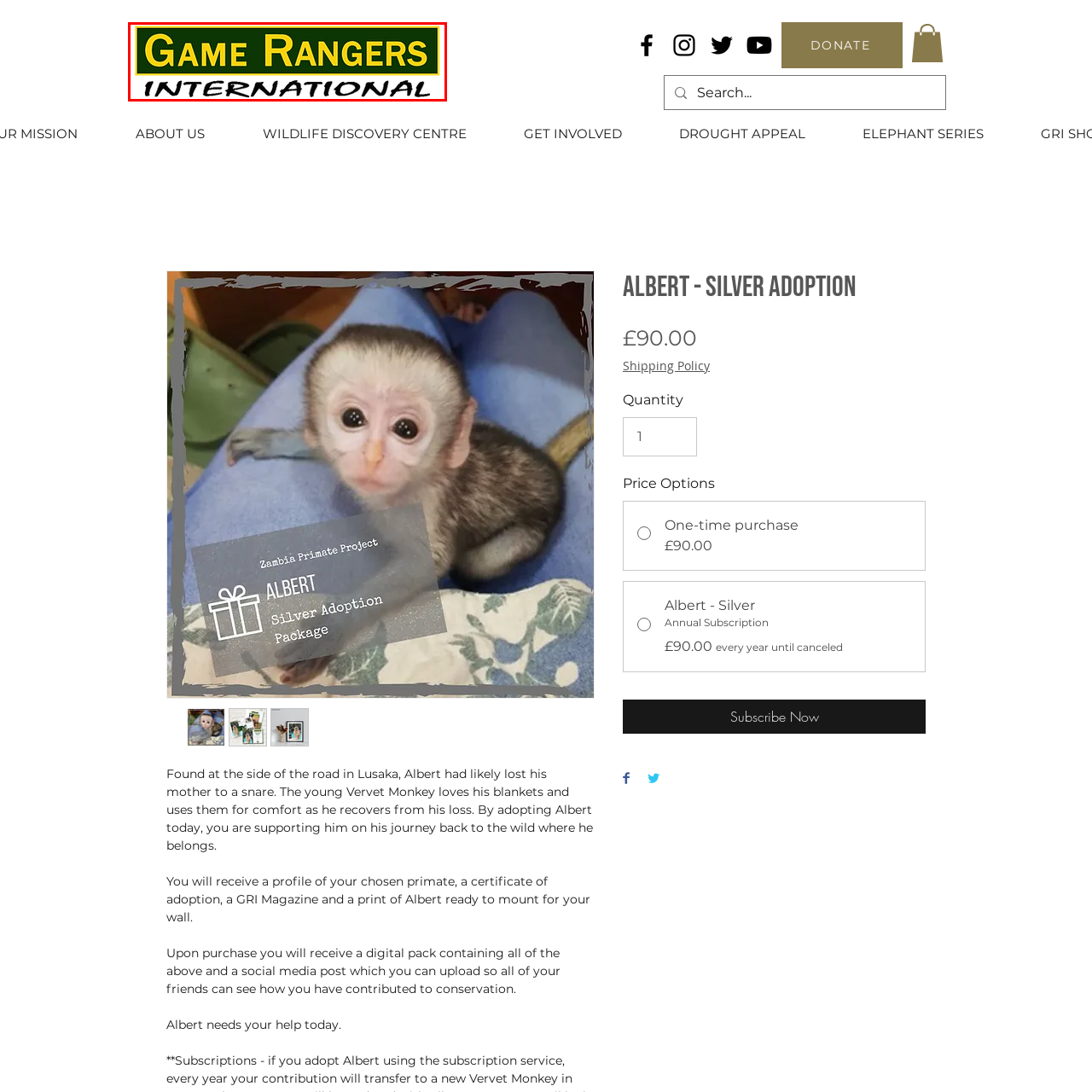What is the main focus of Game Rangers International?
Focus on the image highlighted by the red bounding box and deliver a thorough explanation based on what you see.

The logo of Game Rangers International represents the organization's mission to support wildlife and environmental initiatives, emphasizing their commitment to protecting endangered species and conserving nature.